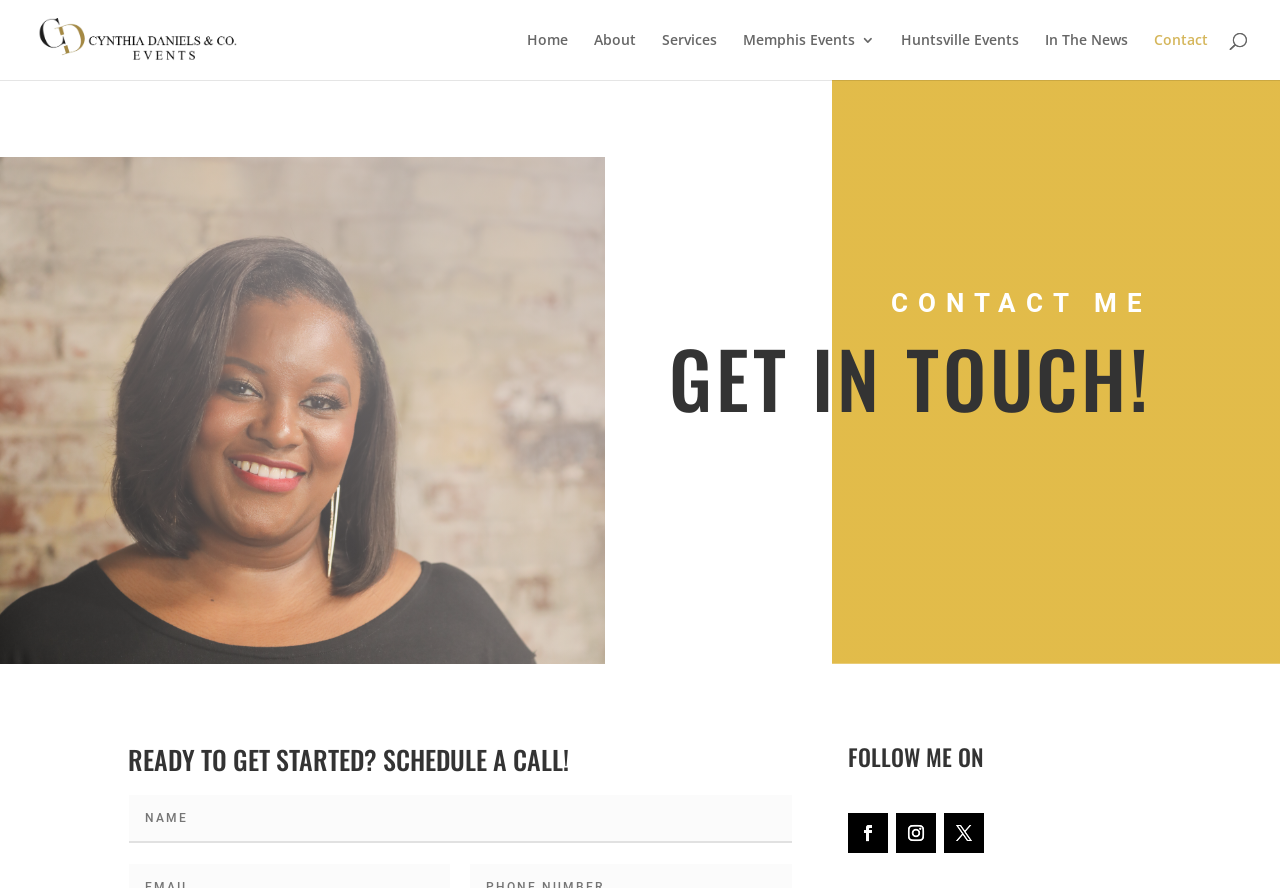What is the call to action on the contact page?
Look at the image and respond to the question as thoroughly as possible.

The call to action on the contact page is to schedule a call, as indicated by the heading 'READY TO GET STARTED? SCHEDULE A CALL!' and the presence of a textbox to input information.